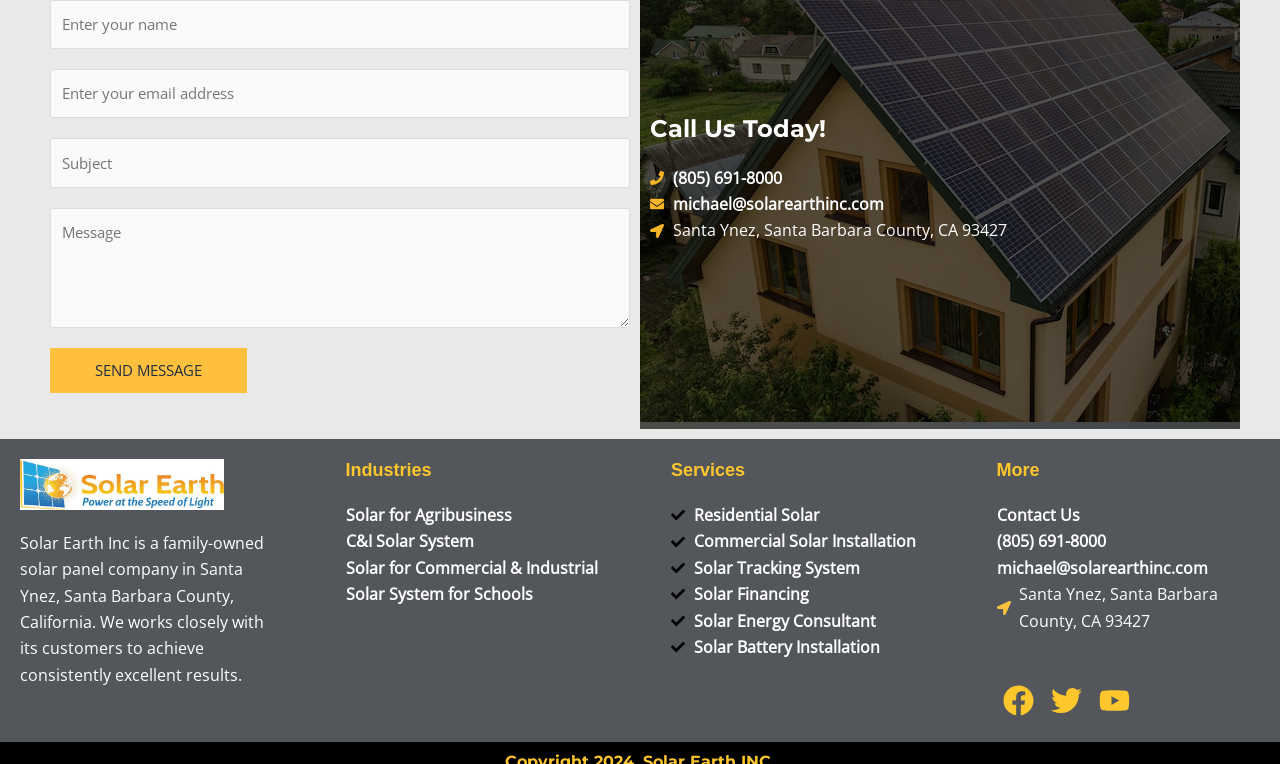Kindly determine the bounding box coordinates of the area that needs to be clicked to fulfill this instruction: "Visit Facebook page".

[0.779, 0.889, 0.812, 0.945]